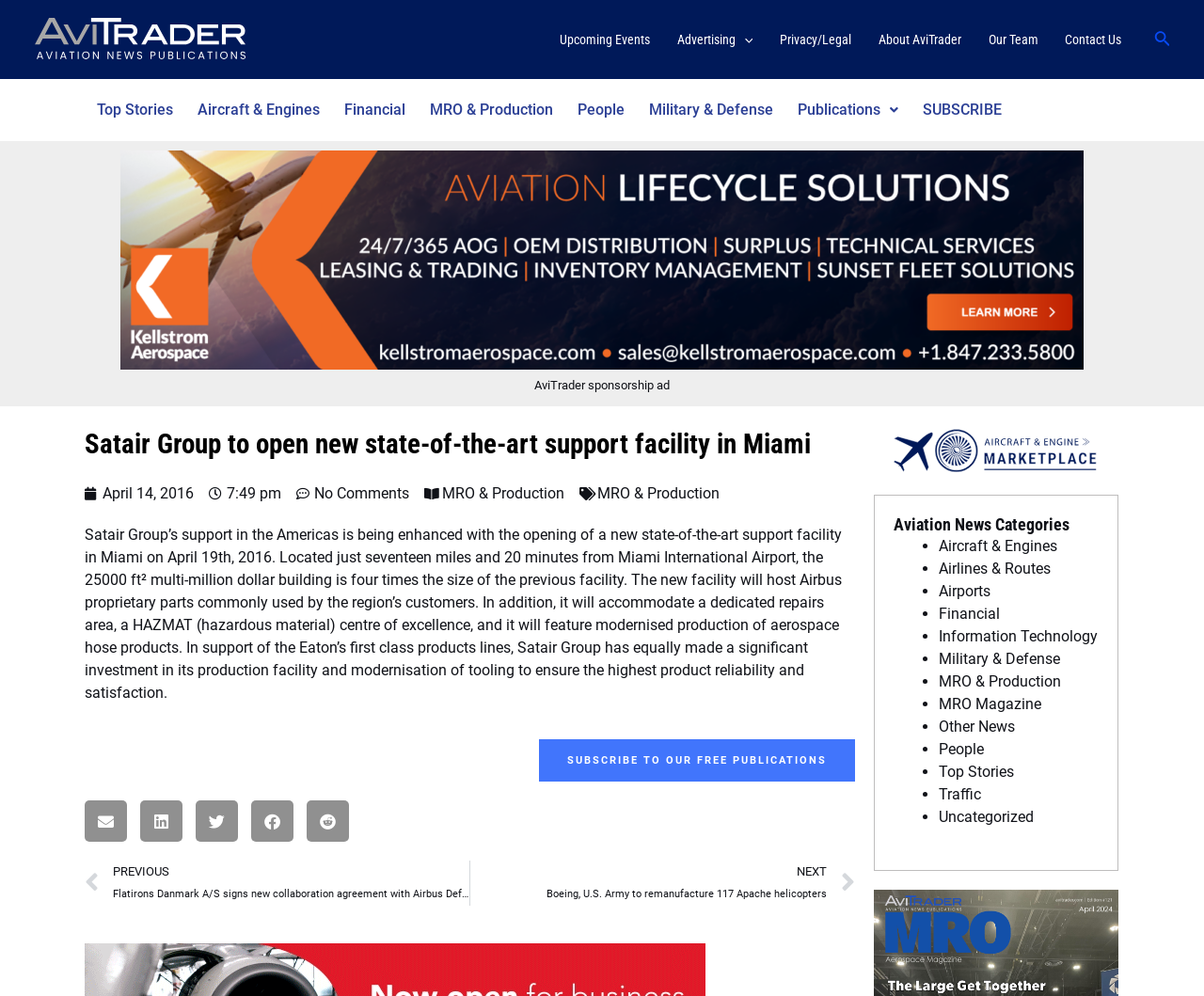Find the bounding box coordinates of the clickable area required to complete the following action: "Click on the 'Upcoming Events' link".

[0.454, 0.037, 0.551, 0.045]